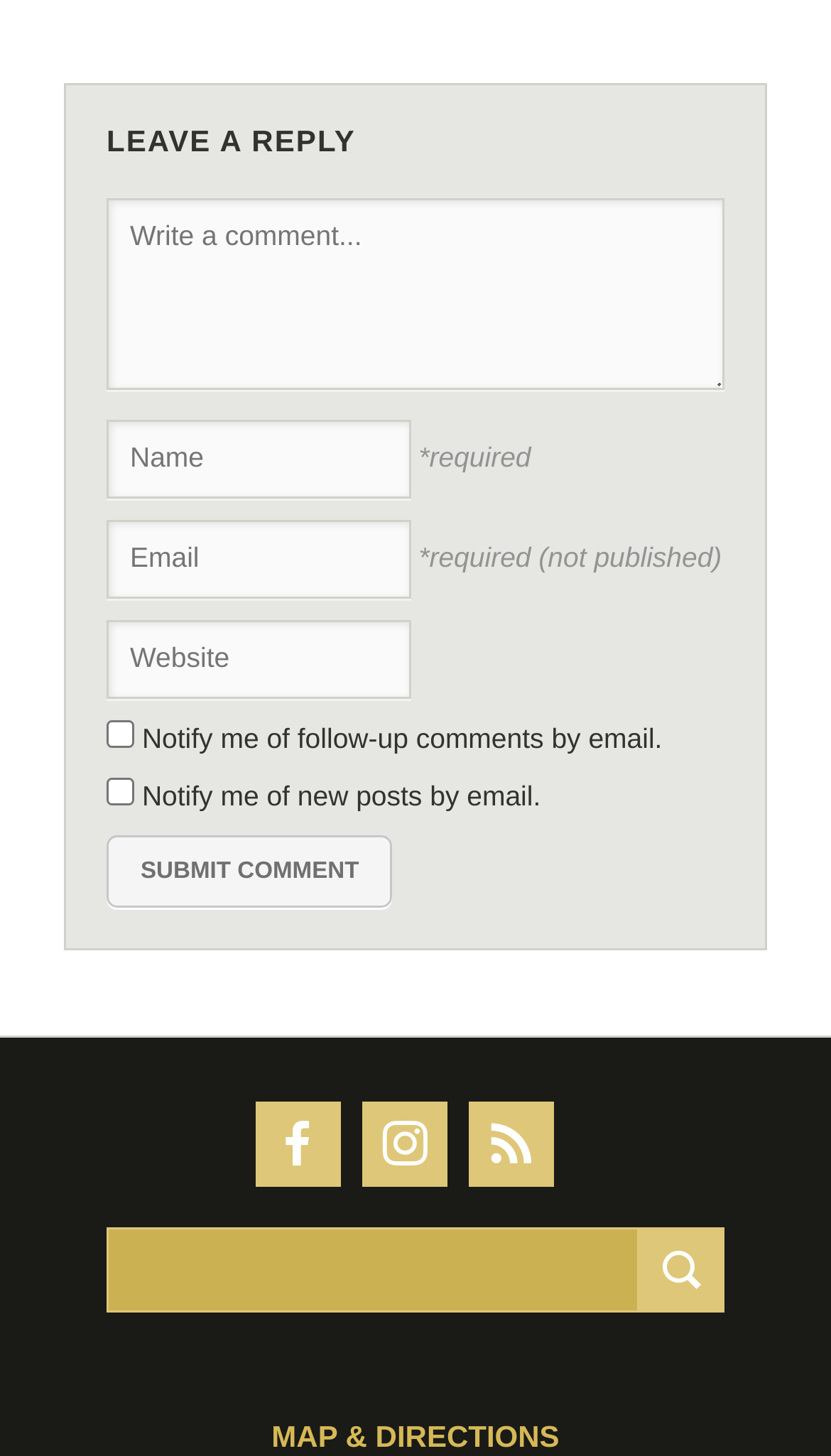Please locate the bounding box coordinates of the element that needs to be clicked to achieve the following instruction: "submit the comment". The coordinates should be four float numbers between 0 and 1, i.e., [left, top, right, bottom].

[0.128, 0.573, 0.473, 0.624]